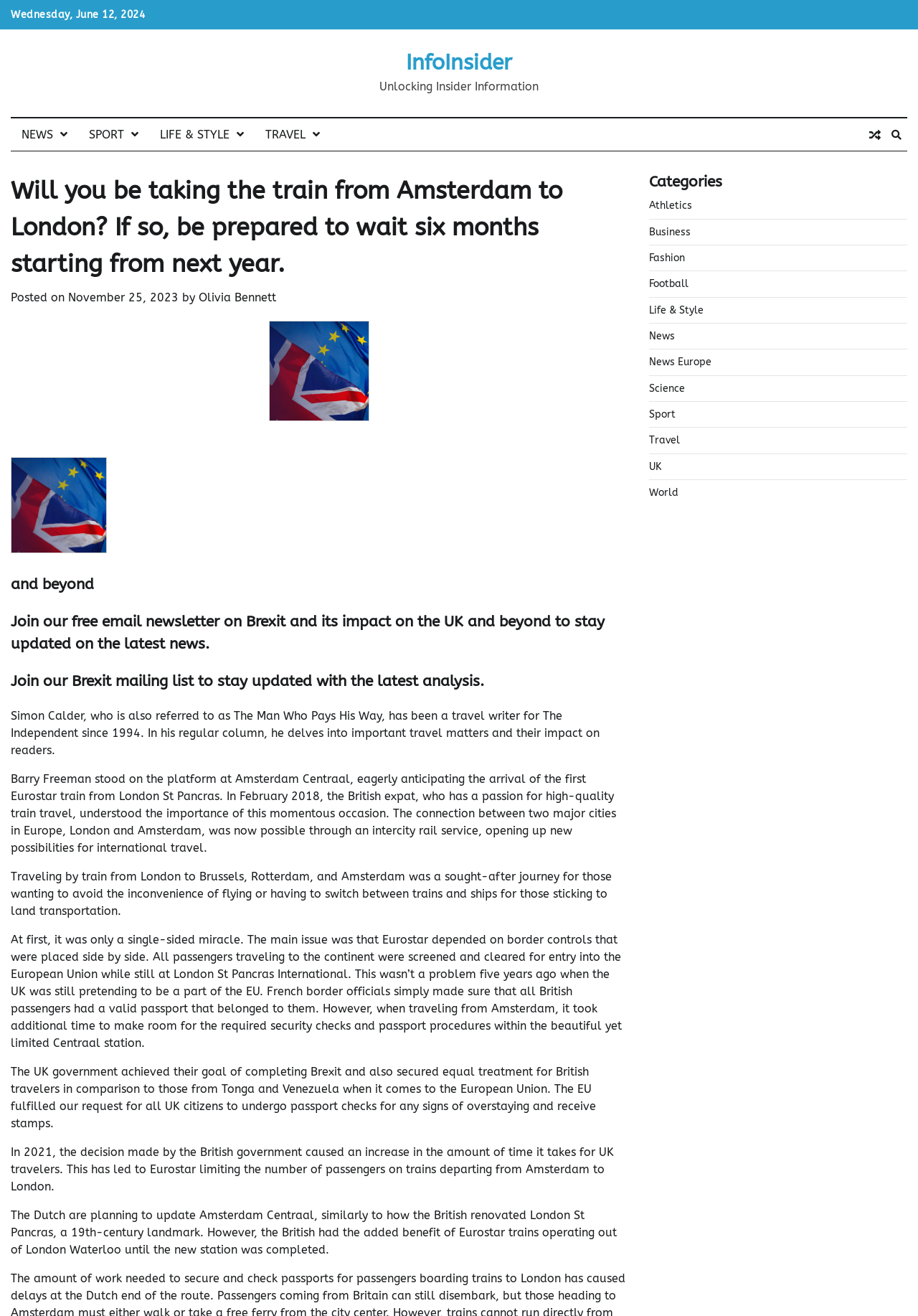Who is the author of the article?
Analyze the screenshot and provide a detailed answer to the question.

I found the author's name by looking at the 'by' section, which is located below the main heading. The author's name is specified as 'Olivia Bennett'.